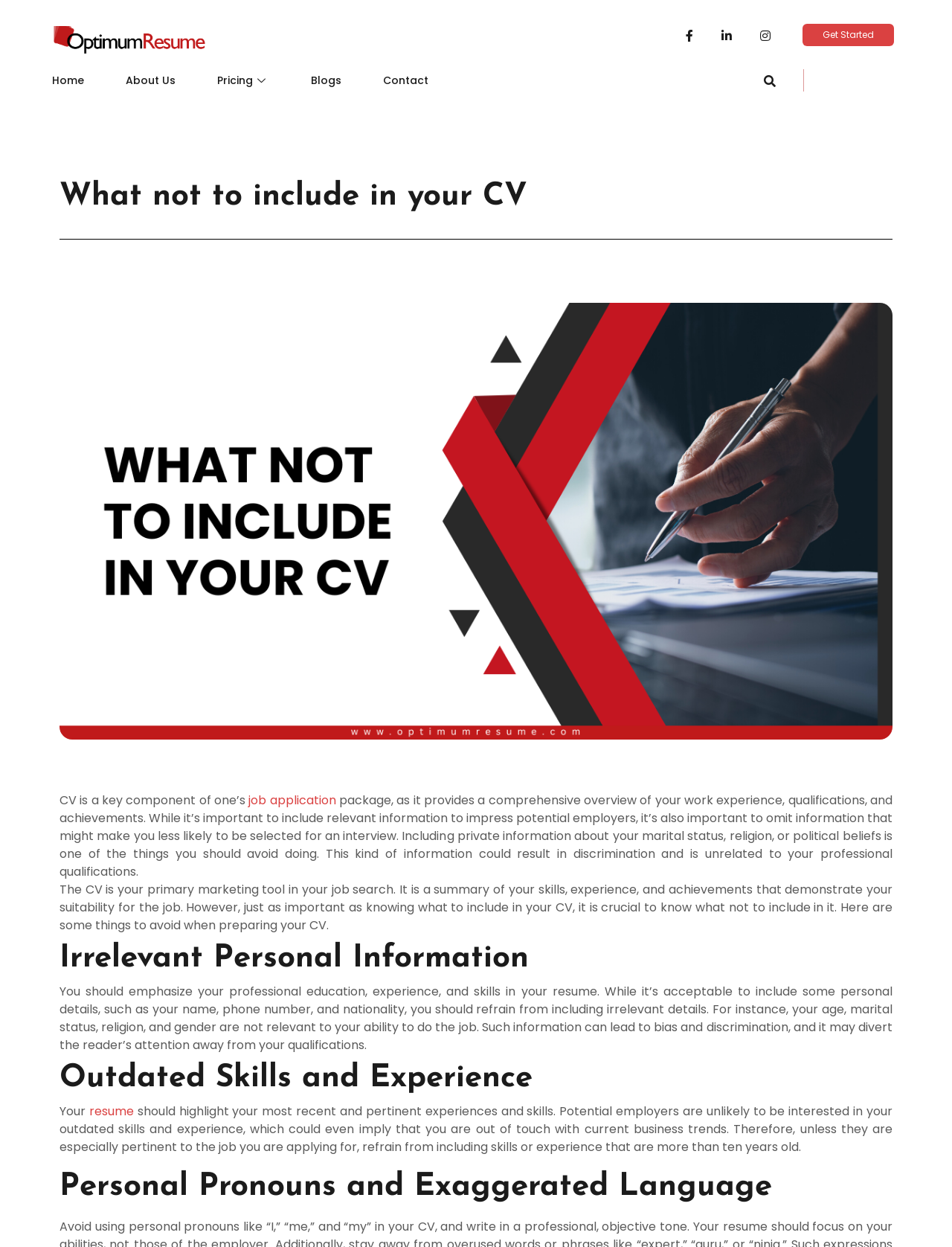Using the description "Pricing", locate and provide the bounding box of the UI element.

[0.228, 0.056, 0.327, 0.074]